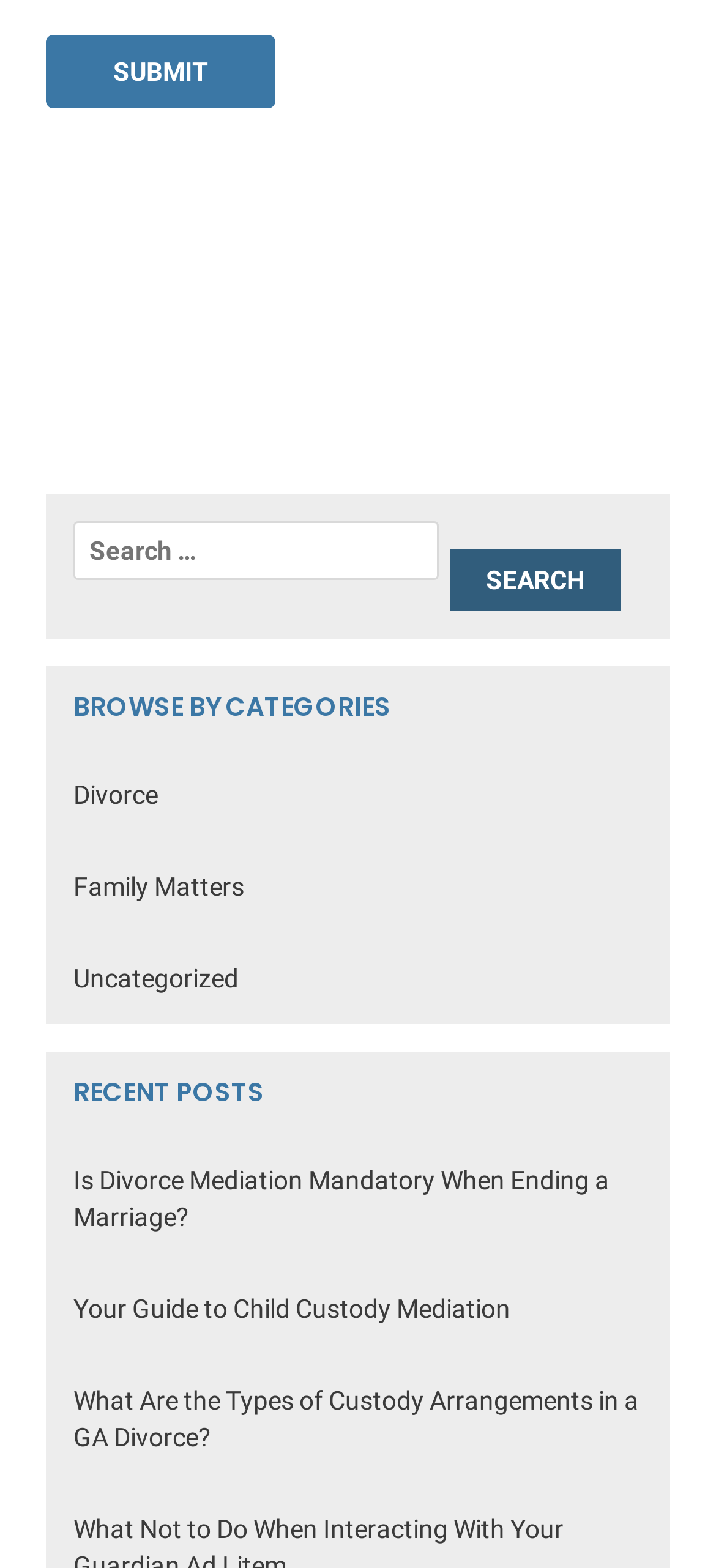Please identify the bounding box coordinates of the region to click in order to complete the task: "Submit the exclusive offer form". The coordinates must be four float numbers between 0 and 1, specified as [left, top, right, bottom].

None